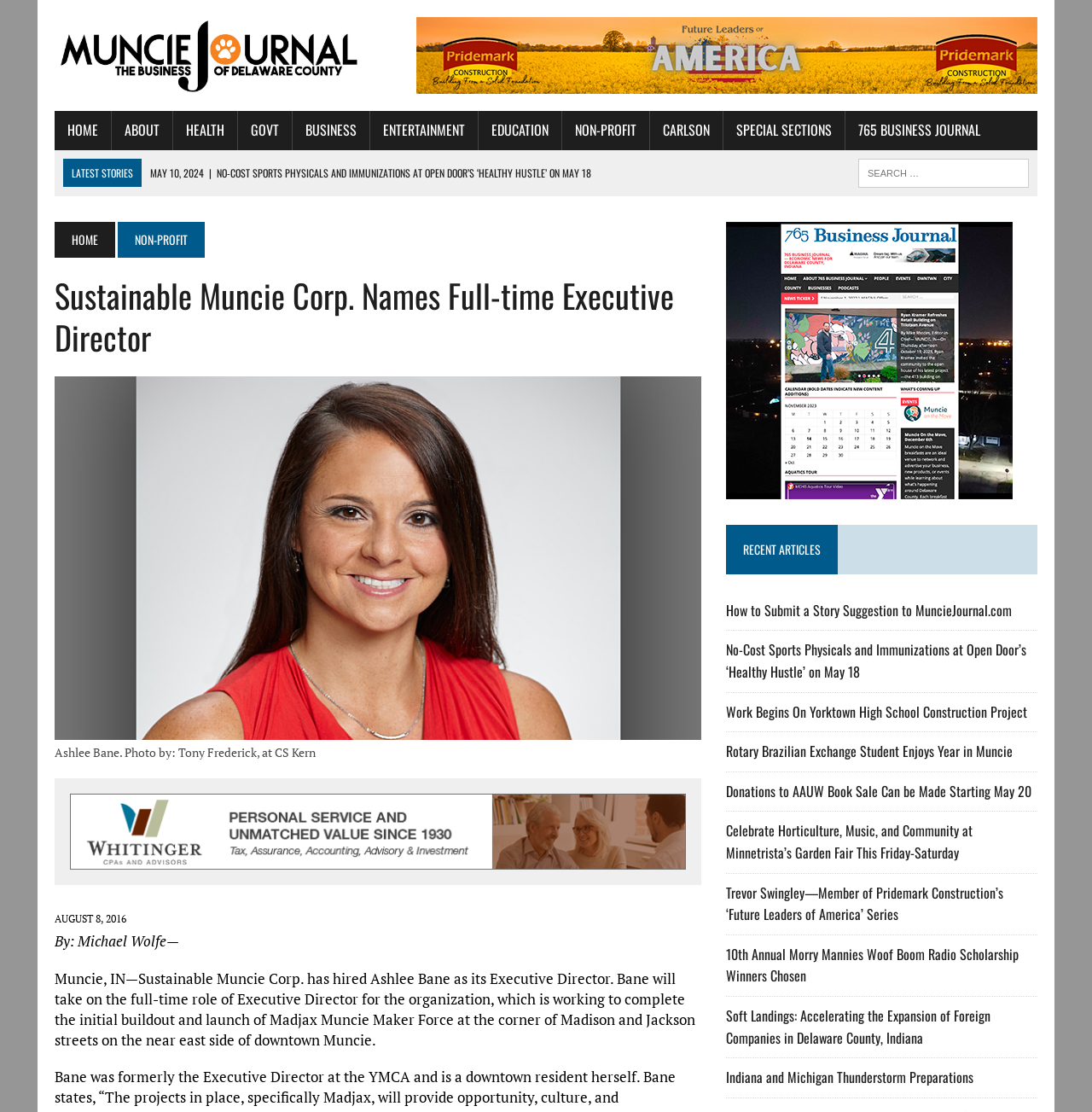Can you show the bounding box coordinates of the region to click on to complete the task described in the instruction: "Read the article 'Sustainable Muncie Corp. Names Full-time Executive Director'"?

[0.05, 0.247, 0.642, 0.323]